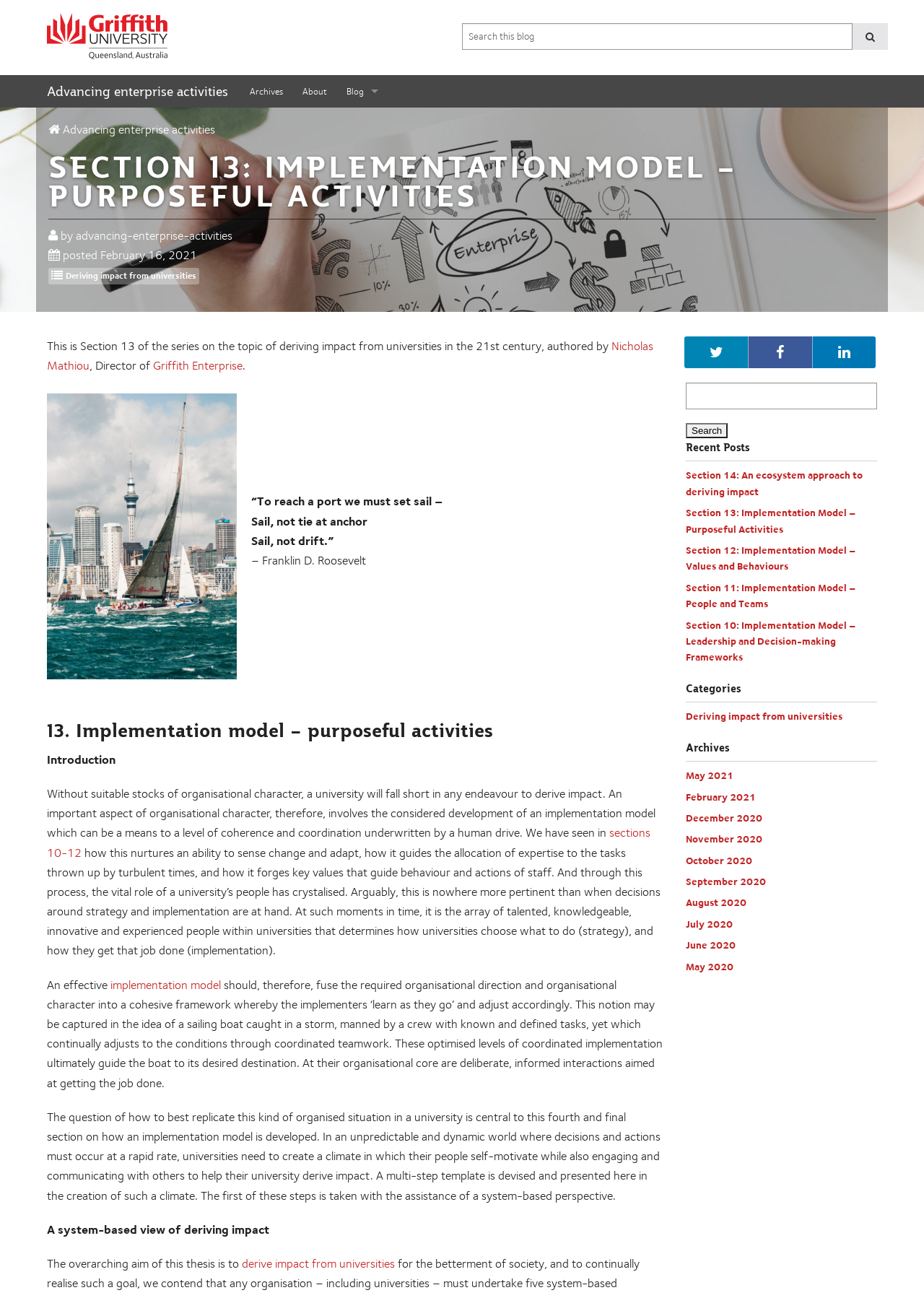Please answer the following question using a single word or phrase: 
How many sections are there in the implementation model?

13